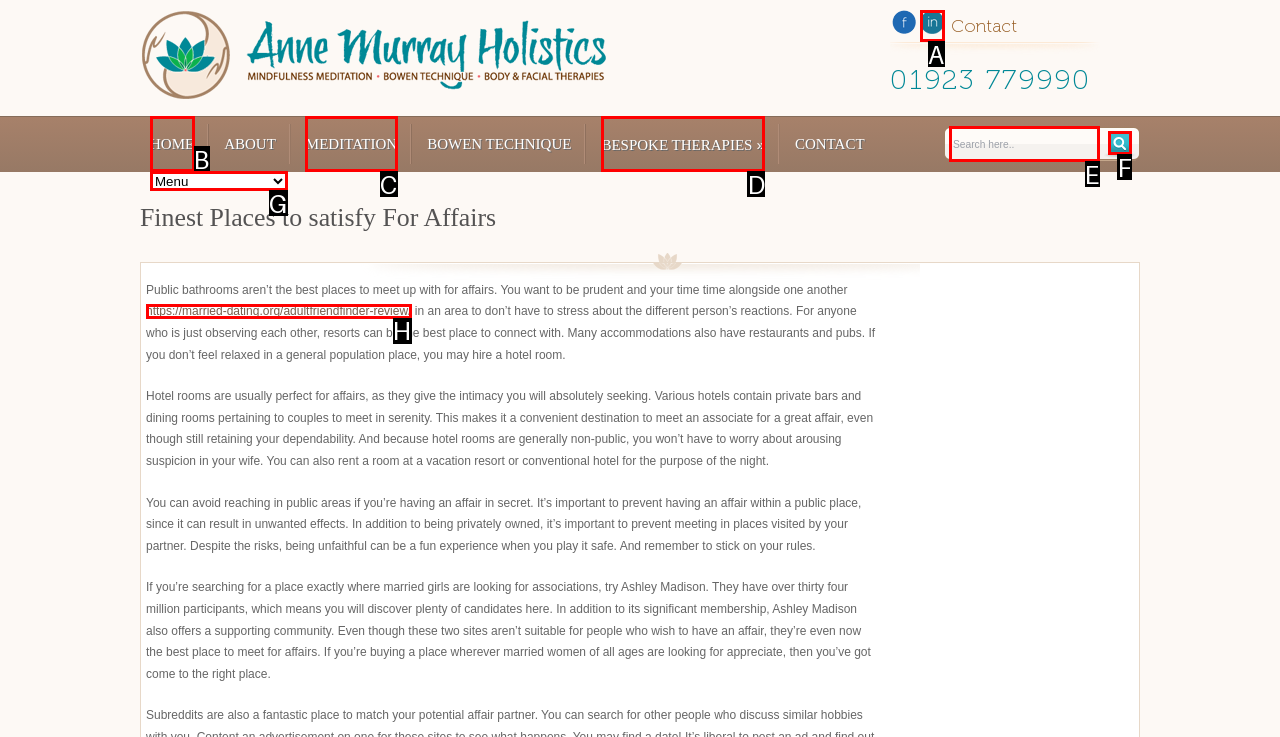To complete the instruction: Search for something, which HTML element should be clicked?
Respond with the option's letter from the provided choices.

F